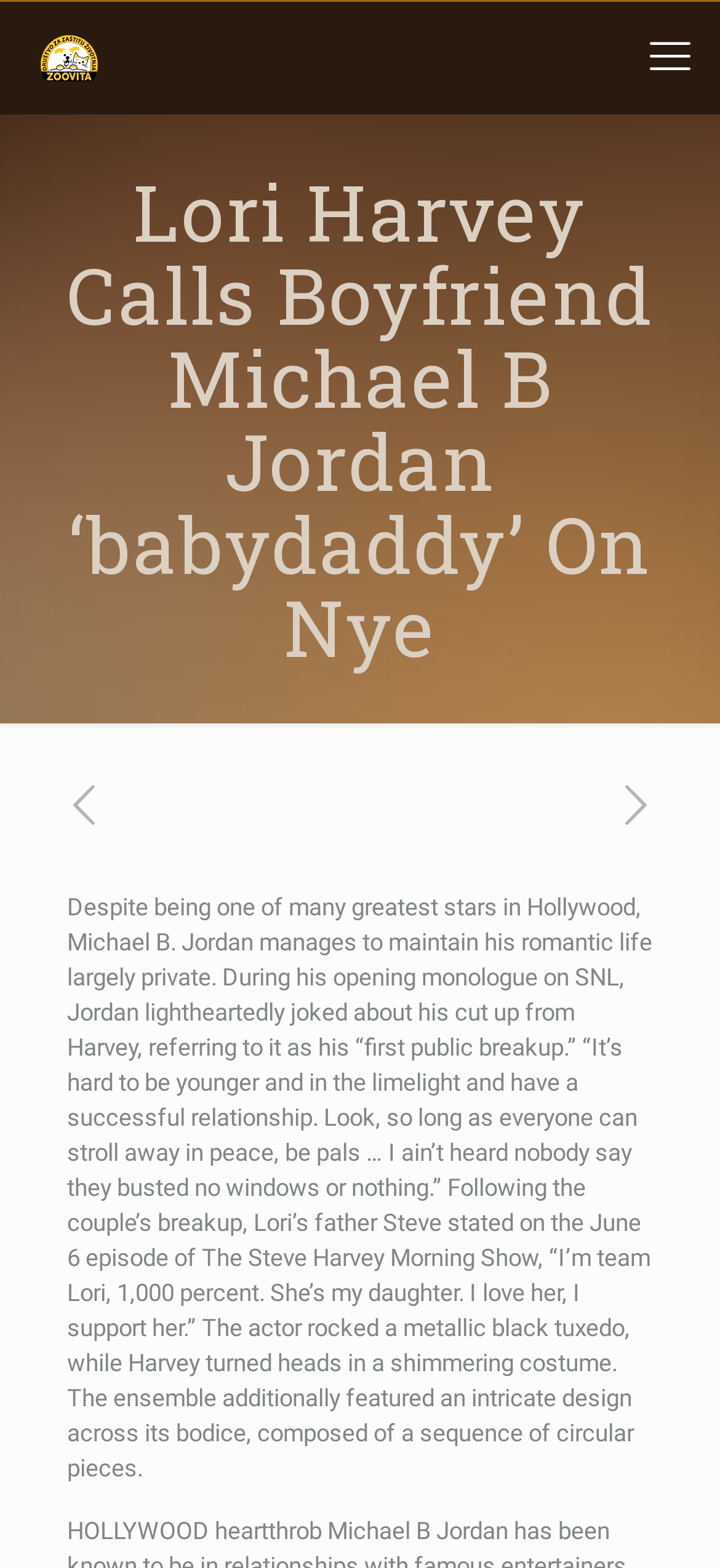Look at the image and give a detailed response to the following question: What is the name of Lori Harvey's father?

The webpage mentions Steve Harvey as Lori's father, who stated on his morning show that he is 'team Lori, 1,000 percent' after the couple's breakup.